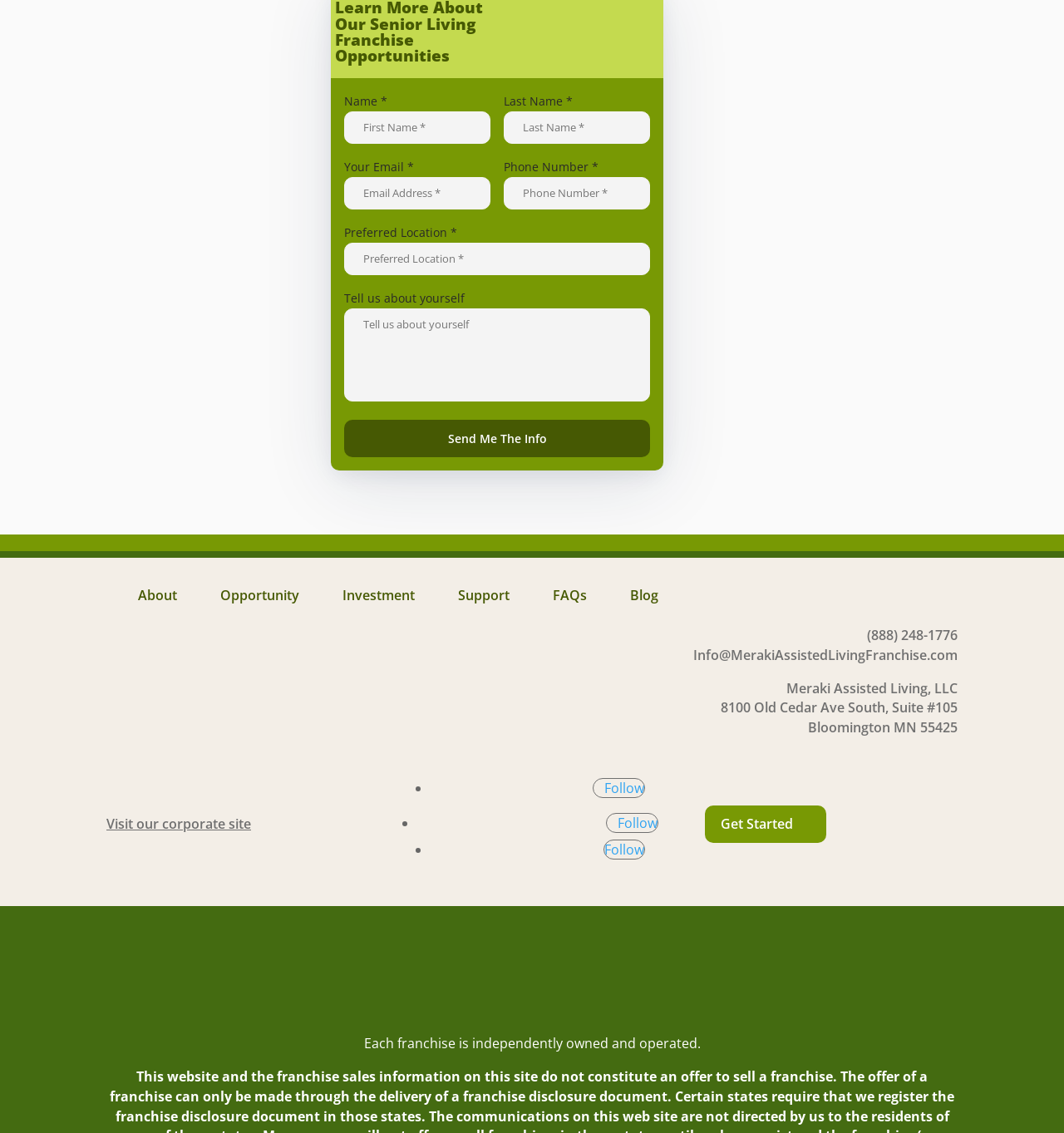Given the webpage screenshot and the description, determine the bounding box coordinates (top-left x, top-left y, bottom-right x, bottom-right y) that define the location of the UI element matching this description: name="your-message" placeholder="Tell us about yourself"

[0.323, 0.272, 0.611, 0.354]